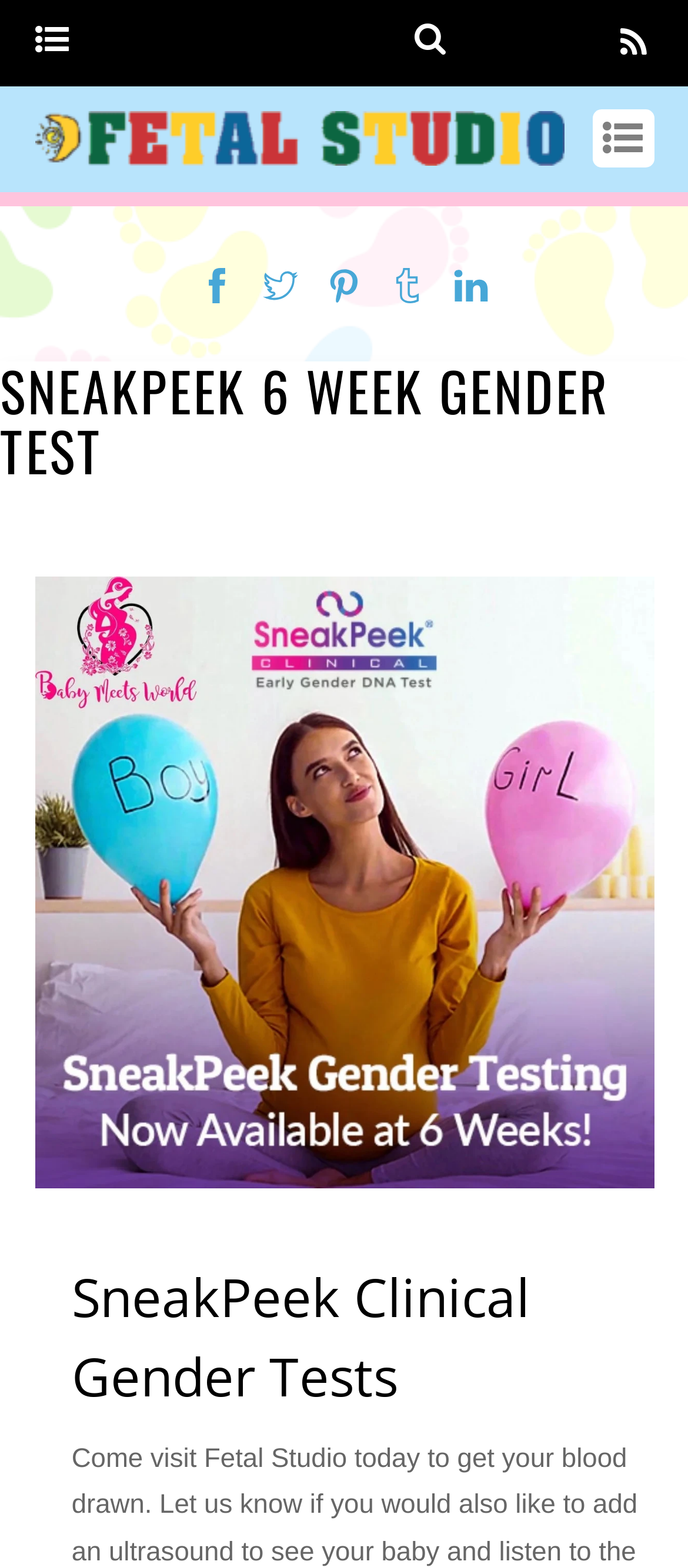Illustrate the webpage's structure and main components comprehensively.

The webpage is about Fetal Studio, specifically promoting their SneakPeek Clinical Gender Tests. At the top left, there is a logo of Fetal Studio, accompanied by a link to the studio's homepage. Below the logo, there is a heading that reads "SNEAKPEEK 6 WEEK GENDER TEST". 

On the top right, there are several social media links, including Facebook, Twitter, Pinterest, Tumbler, and Linkedin, each represented by an icon. These links are positioned horizontally, with Facebook on the left and Linkedin on the right. 

In the middle of the page, there is a large image that takes up most of the width, likely an ultrasound image related to the gender test. 

At the top center, there is a search bar with a placeholder text "Search". On the right side of the search bar, there is a link with an icon, possibly a shopping cart or a notification bell. 

On the top left, below the logo, there is a link to "Archives". There is also a link to Fetal Studio at the top center, which may be a duplicate of the logo link.